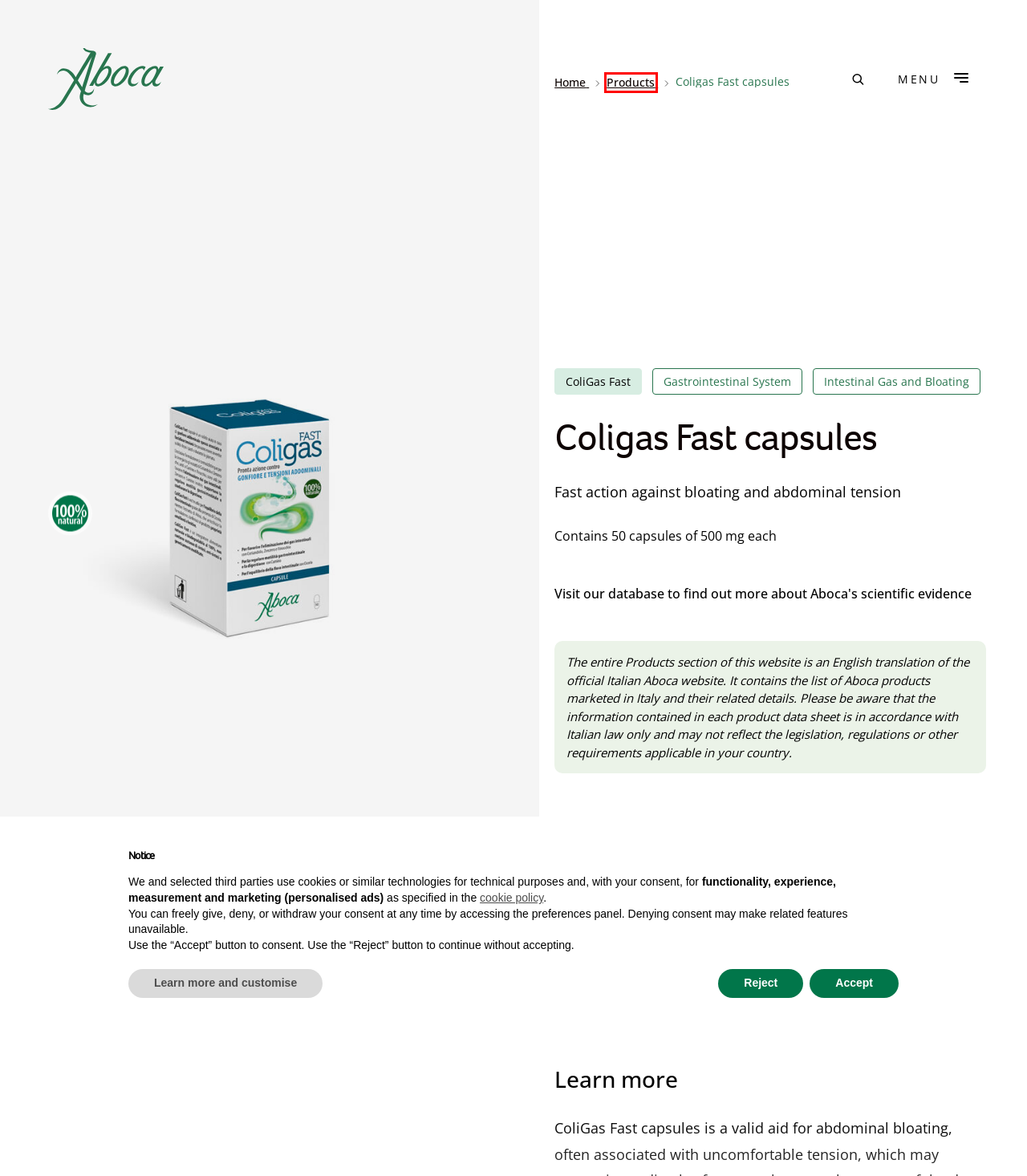Assess the screenshot of a webpage with a red bounding box and determine which webpage description most accurately matches the new page after clicking the element within the red box. Here are the options:
A. NeoBianacid Aboca - NeoBianacid
B. Cookie Policy of www.aboca.com
C. For the common good - Aboca
D. Scientific publications on Aboca products
E. Aboca - For today's and tomorrow's health
F. Coligas Fast drops - Aboca
G. Find Products - Aboca
H. Culture - Aboca

G